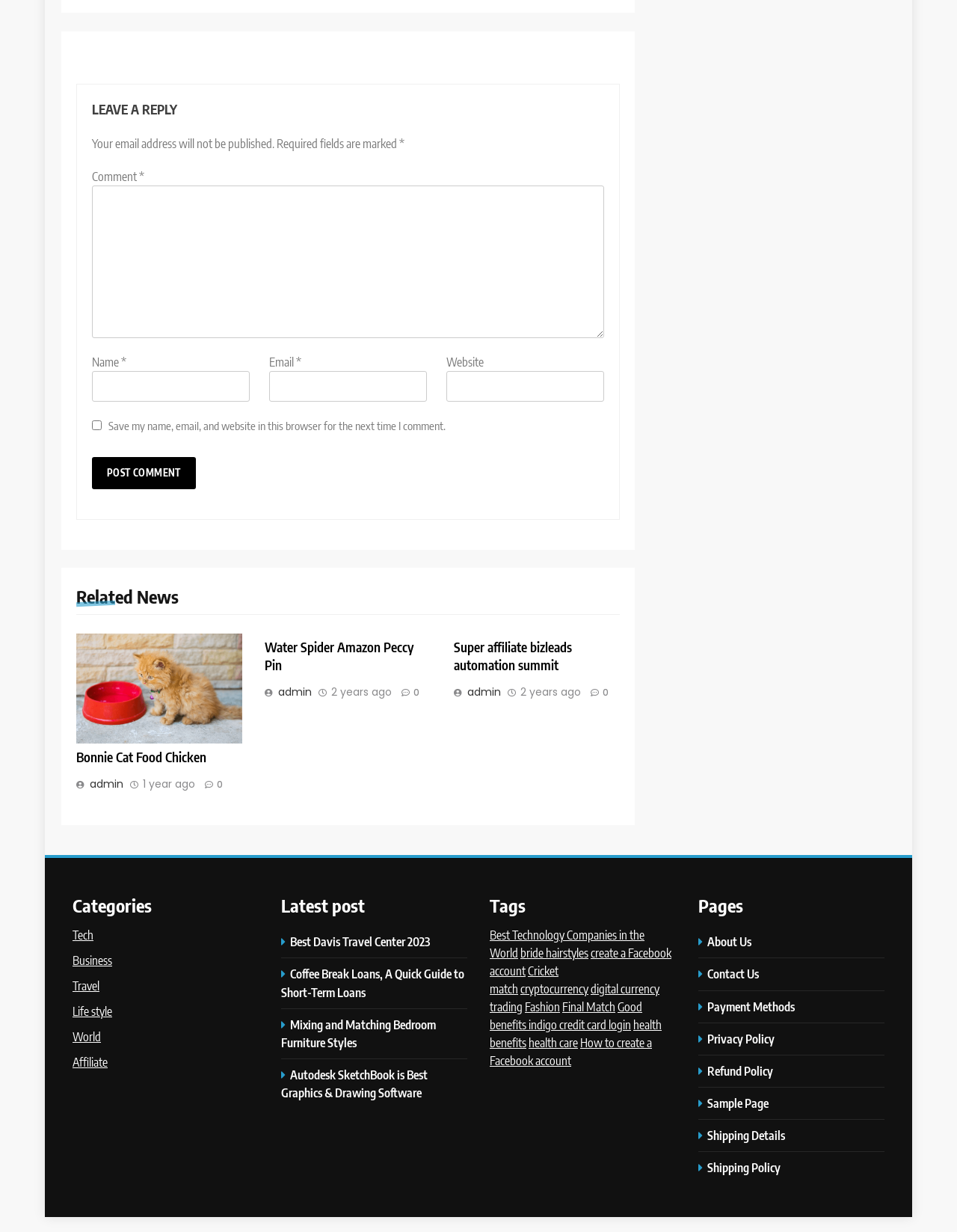Can you determine the bounding box coordinates of the area that needs to be clicked to fulfill the following instruction: "Leave a reply"?

[0.096, 0.081, 0.631, 0.097]